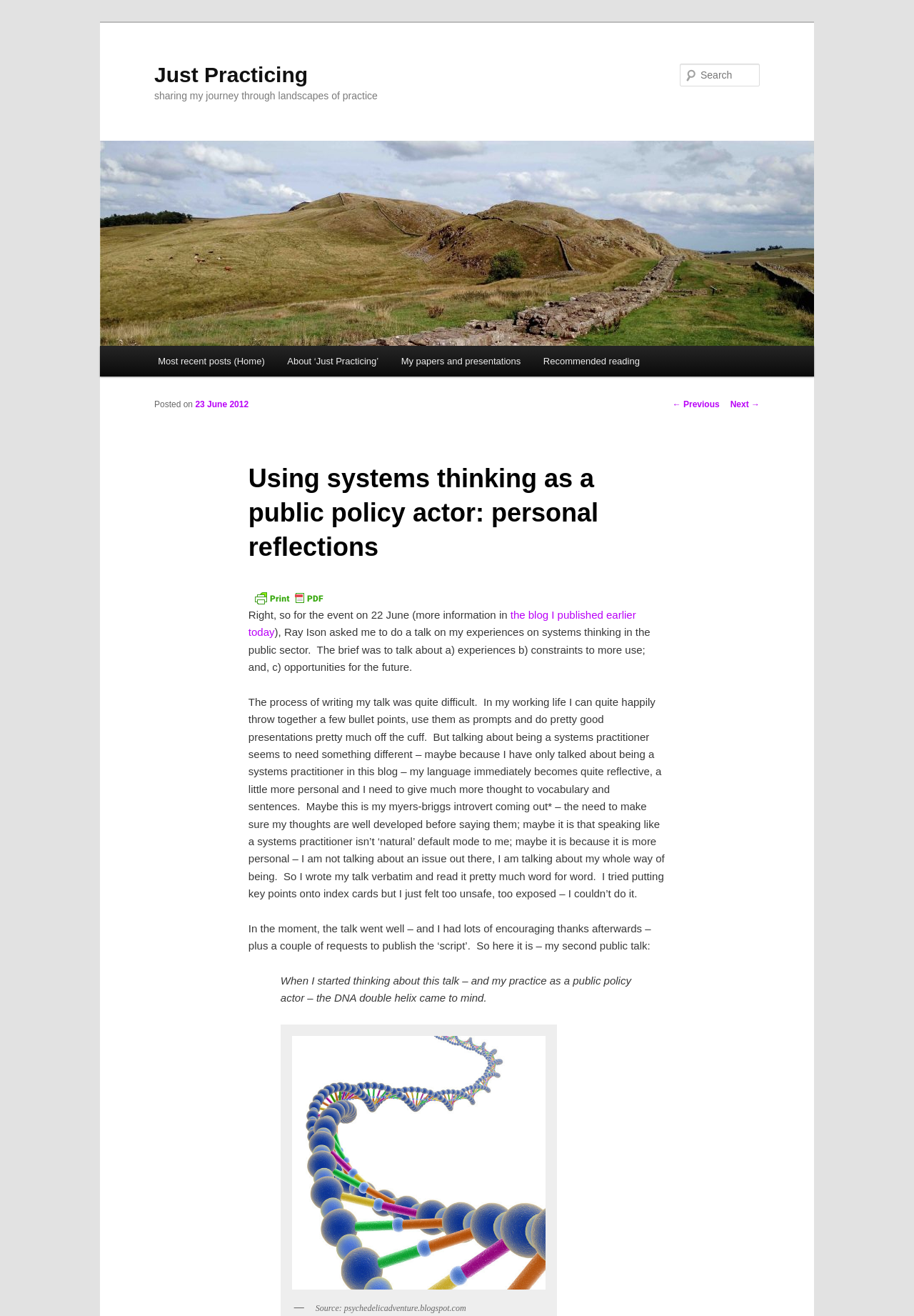Locate the bounding box of the UI element described in the following text: "Gaelic Word of the Day".

None